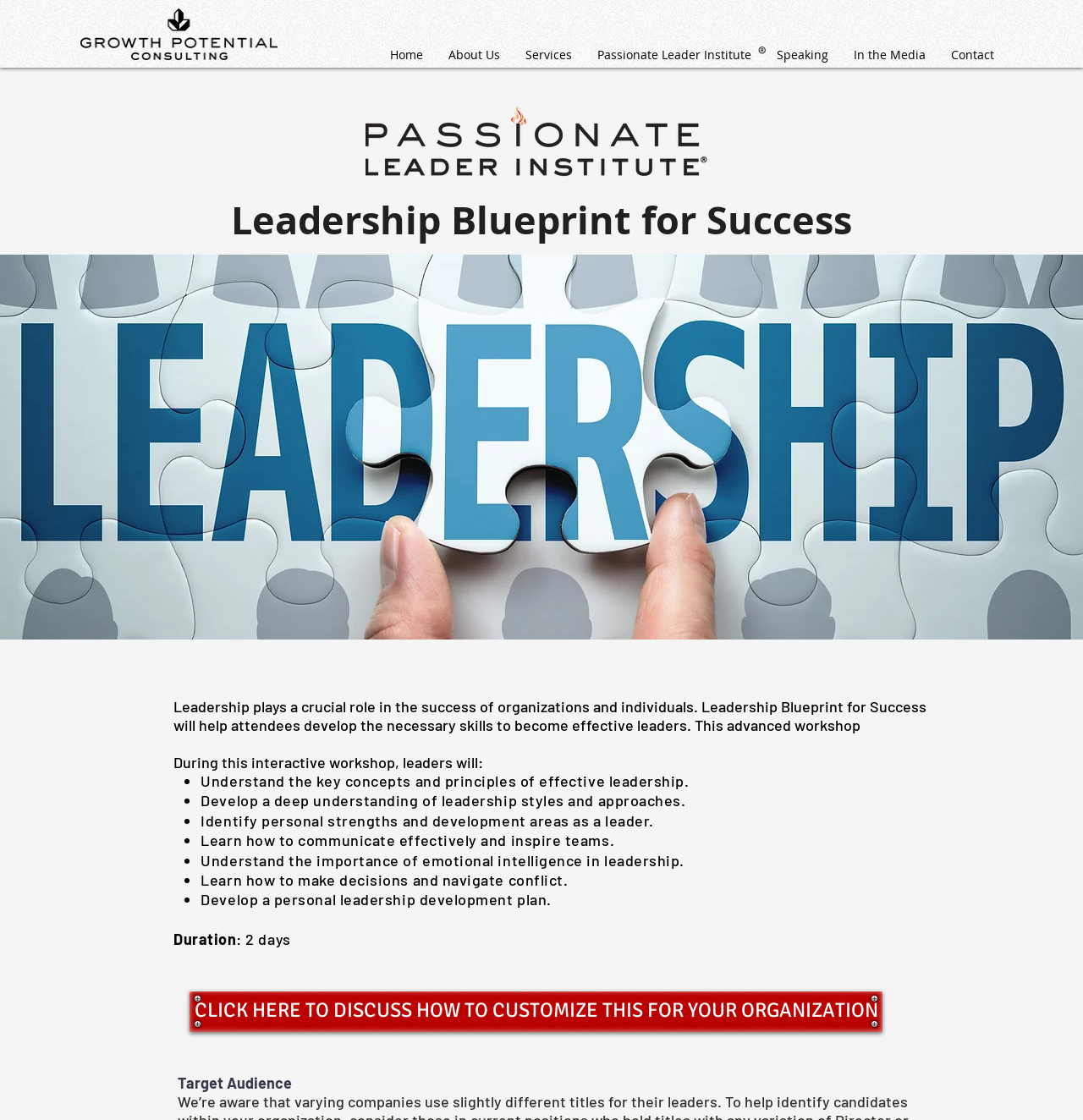Observe the image and answer the following question in detail: What is the topic of the workshop?

Based on the webpage content, the topic of the workshop is leadership, as indicated by the heading 'Leadership Blueprint for Success' and the description of the workshop's objectives.